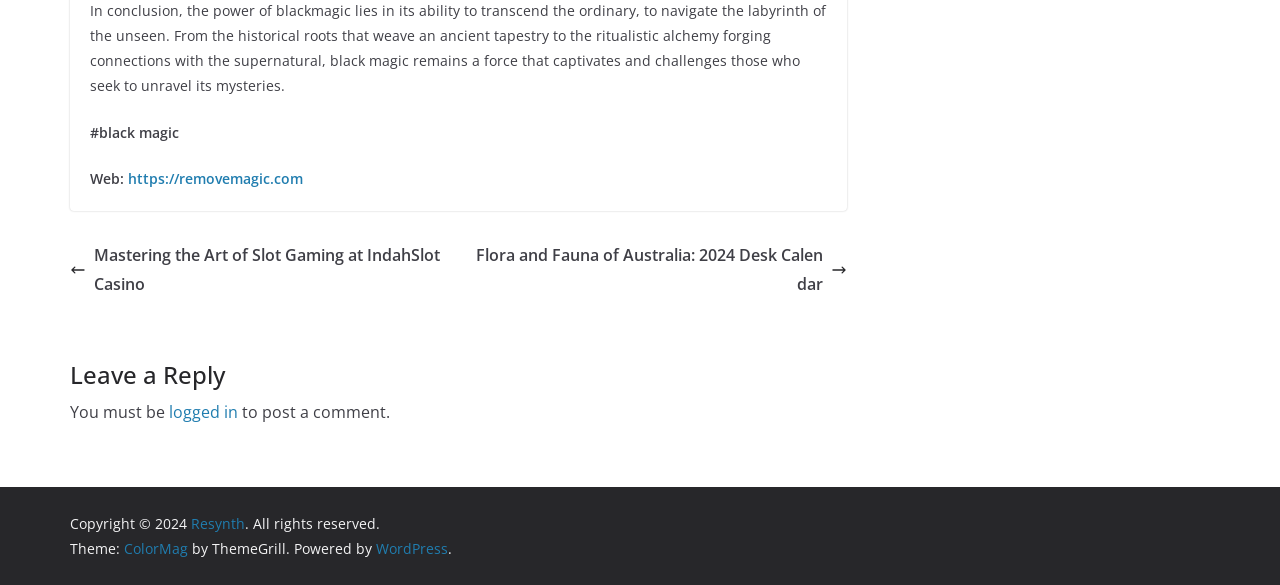What is required to post a comment?
Using the image, provide a detailed and thorough answer to the question.

The requirement to post a comment can be determined by reading the StaticText elements with IDs 116, 117, and 118. The text states 'You must be logged in to post a comment.', indicating that logging in is necessary to post a comment.